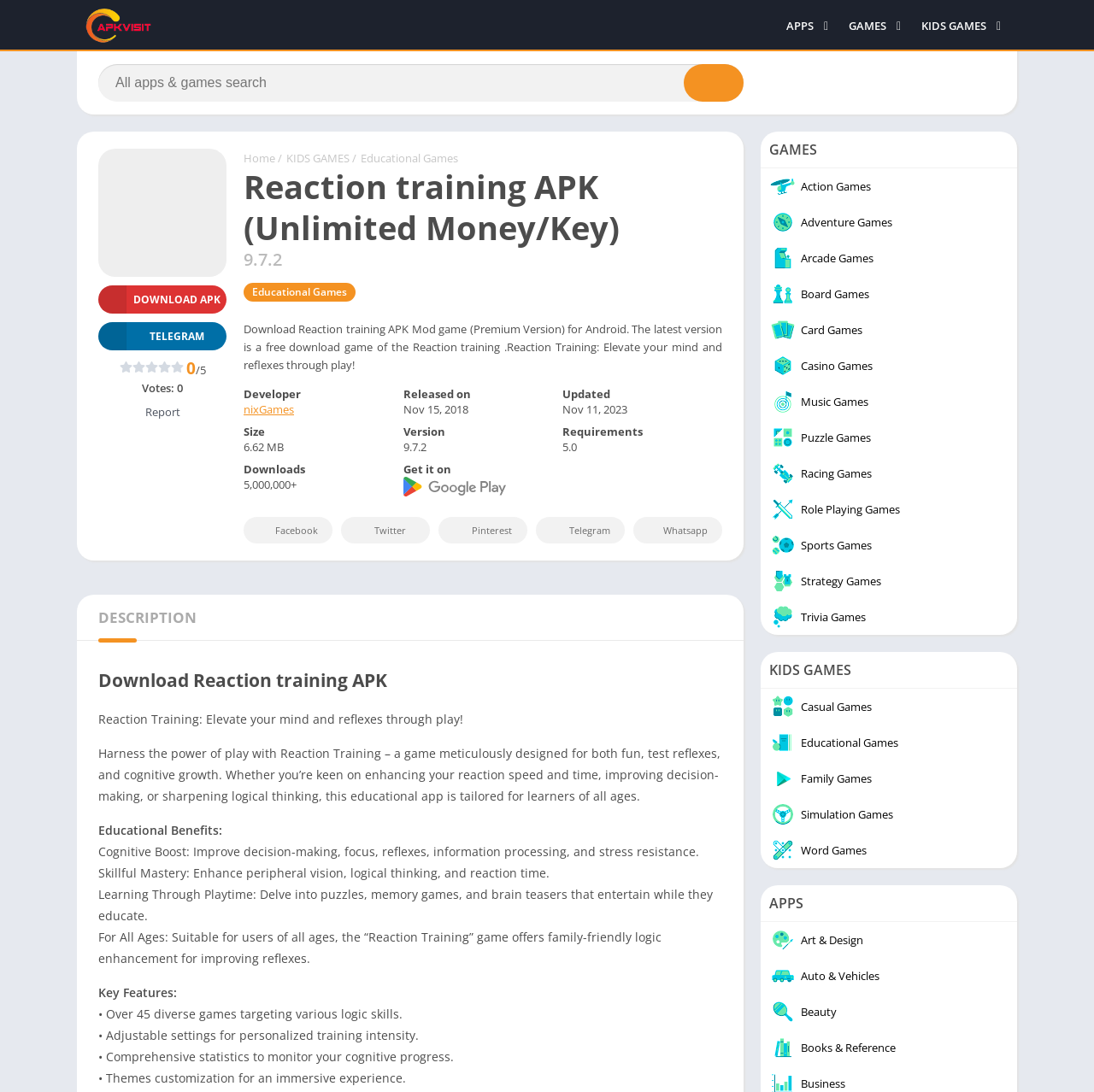Given the description "KIDS GAMES", provide the bounding box coordinates of the corresponding UI element.

[0.262, 0.137, 0.32, 0.151]